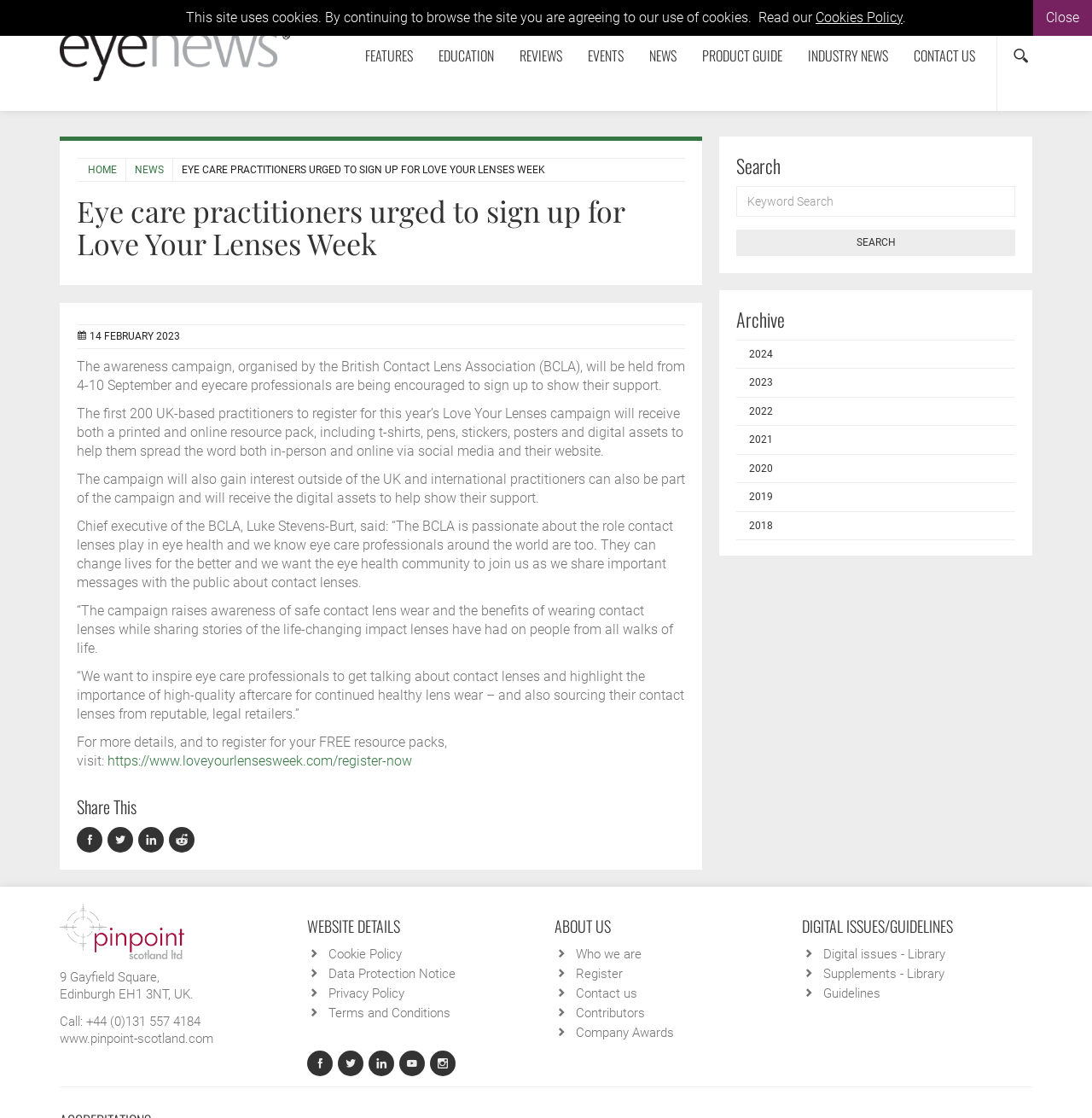Use one word or a short phrase to answer the question provided: 
What is the date of the article?

14 FEBRUARY 2023